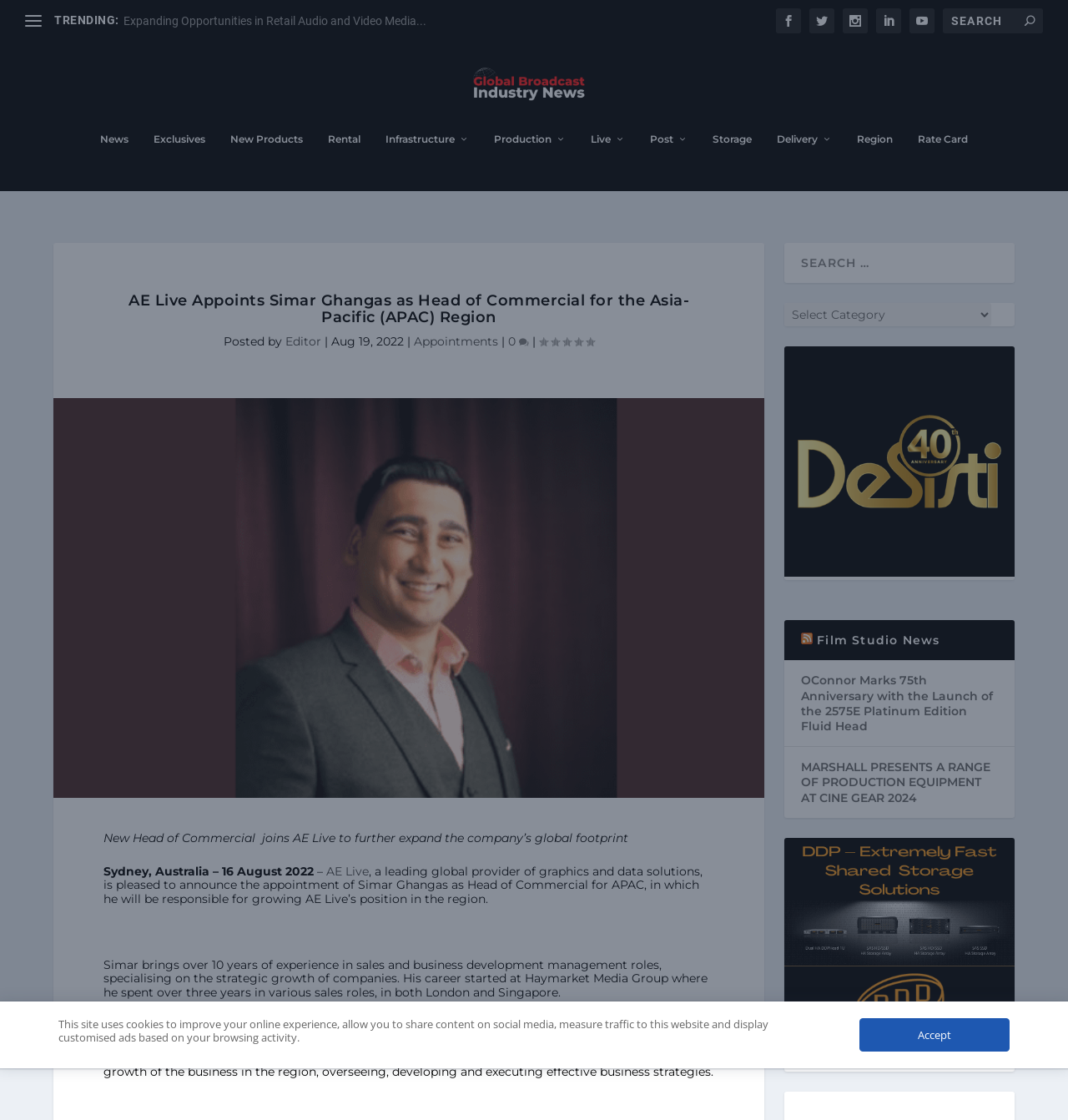Using the information in the image, could you please answer the following question in detail:
What is the date of the announcement?

The date of the announcement is mentioned in the webpage content as 'Sydney, Australia – 16 August 2022', which indicates the date when AE Live announced the appointment of Simar Ghangas.